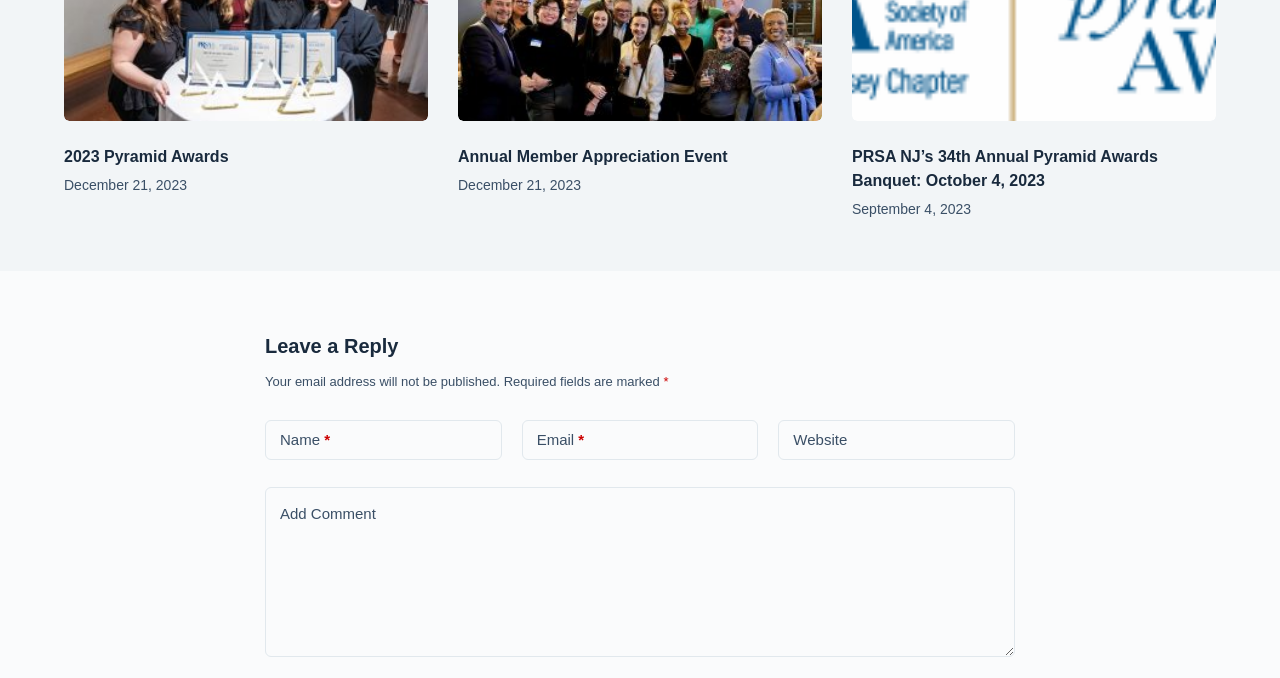Answer the question using only one word or a concise phrase: How many fields are there in the comment form?

3